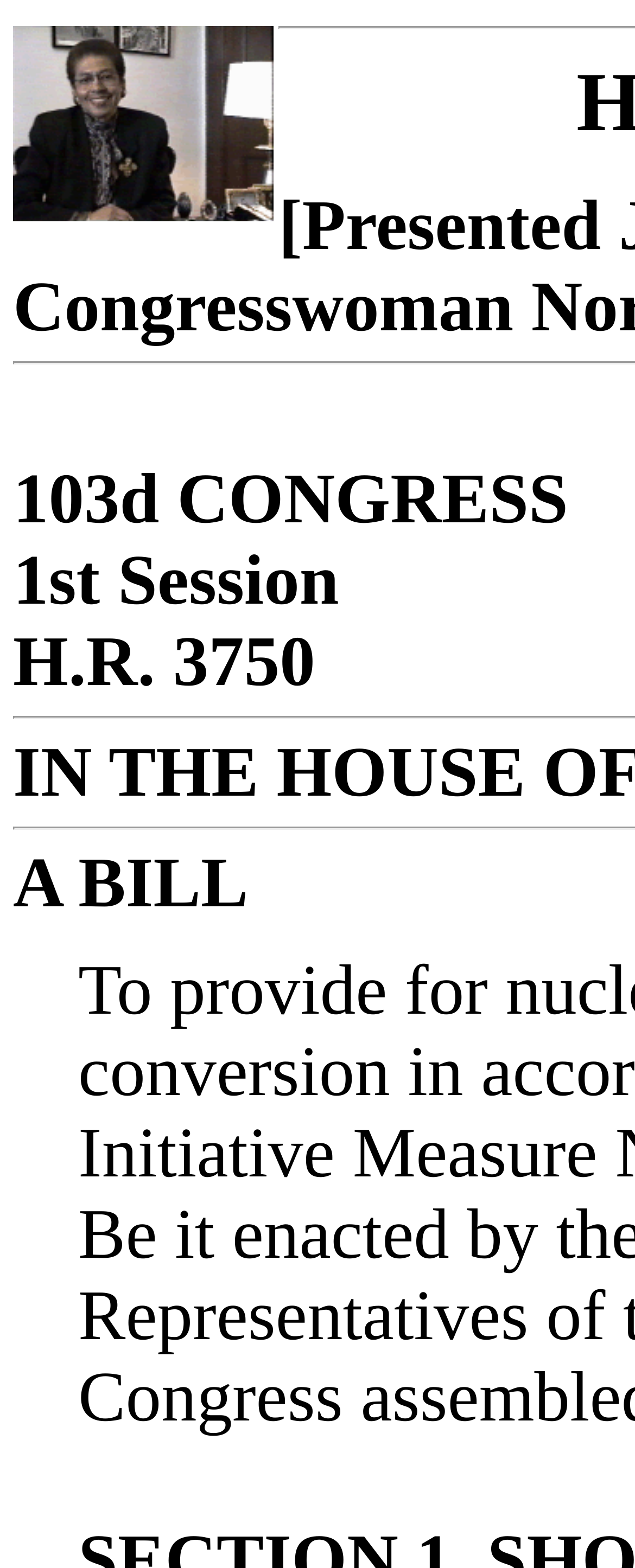Determine the webpage's heading and output its text content.

House Bill HR 3750